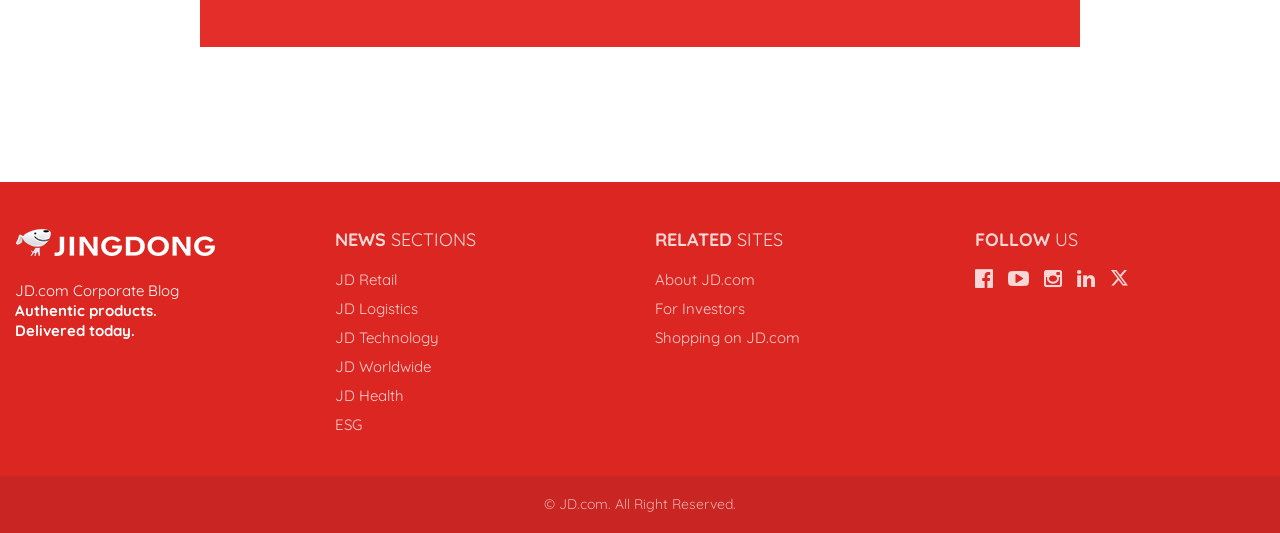Based on the element description "Shopping on JD.com", predict the bounding box coordinates of the UI element.

[0.512, 0.616, 0.625, 0.651]